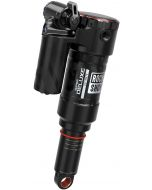Consider the image and give a detailed and elaborate answer to the question: 
What is the brand of the rear shock?

The caption clearly states that the product is part of the RockShox range, indicating that RockShox is the brand of the rear shock.